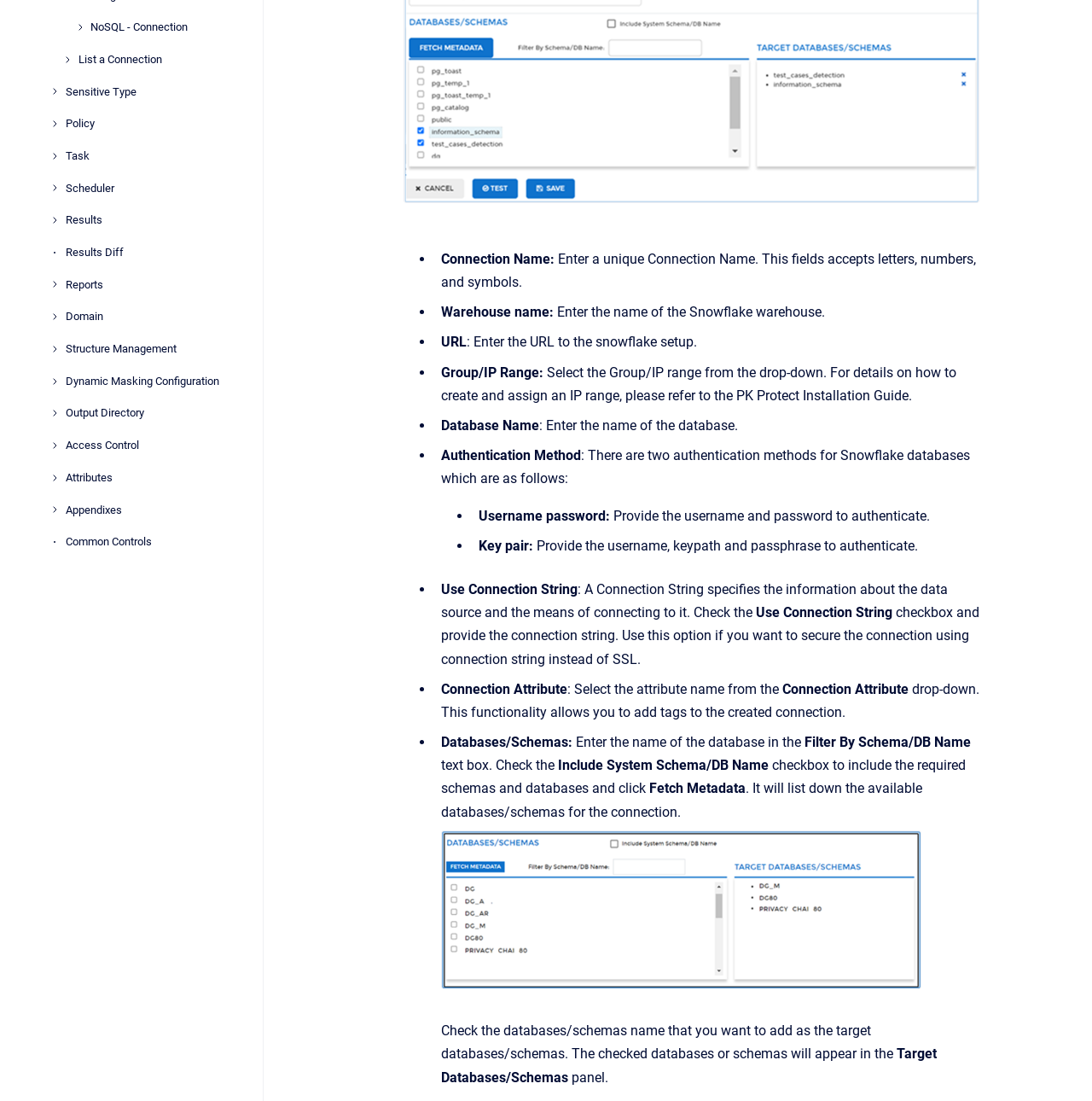Please provide the bounding box coordinates for the UI element as described: "PK Protect Data Store Manager-FAQs". The coordinates must be four floats between 0 and 1, represented as [left, top, right, bottom].

[0.048, 0.601, 0.216, 0.645]